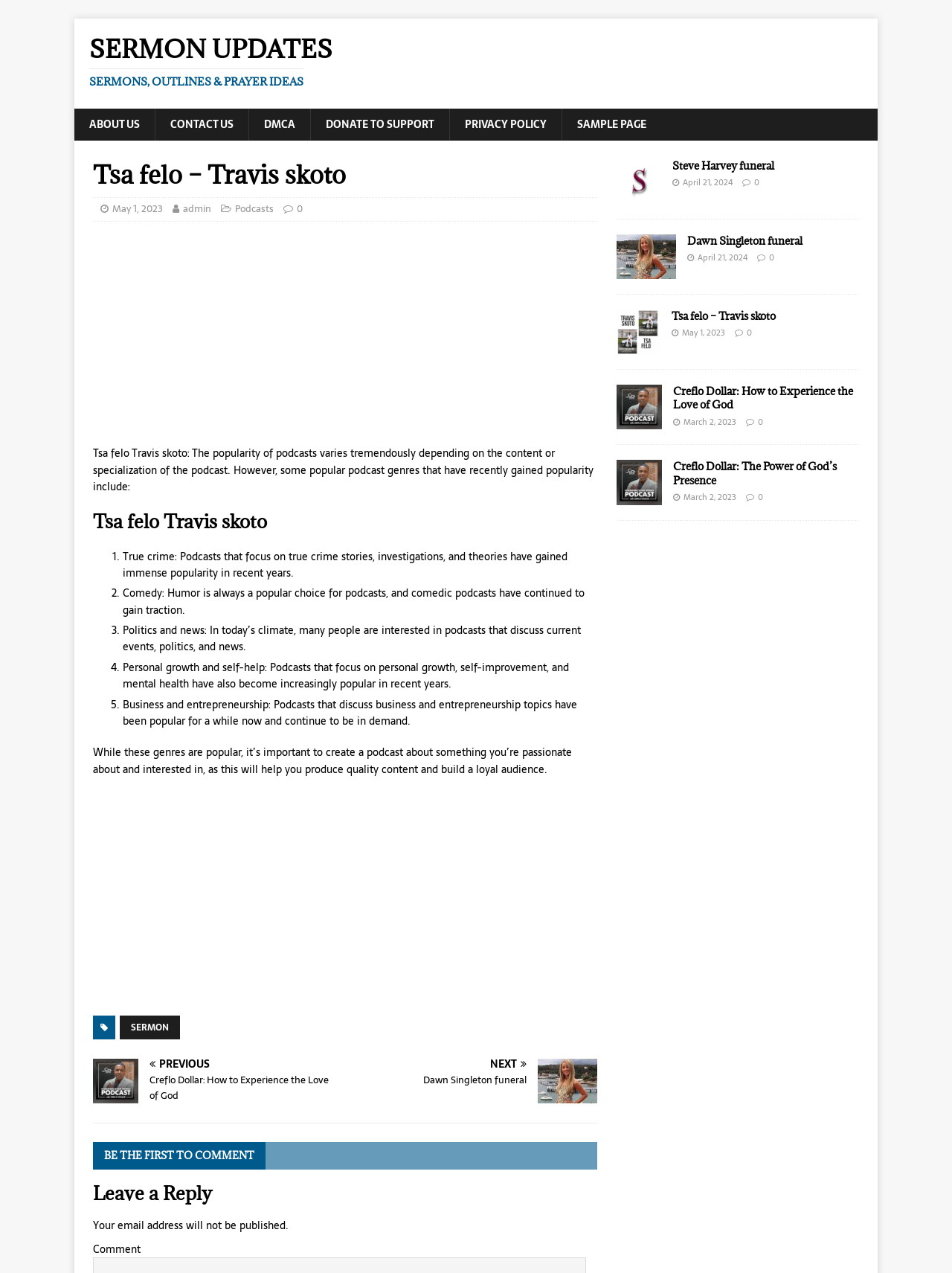Specify the bounding box coordinates of the area to click in order to execute this command: 'Click on the 'Free Sermons for Pastors and Church Leaders' link'. The coordinates should consist of four float numbers ranging from 0 to 1, and should be formatted as [left, top, right, bottom].

[0.647, 0.147, 0.694, 0.16]